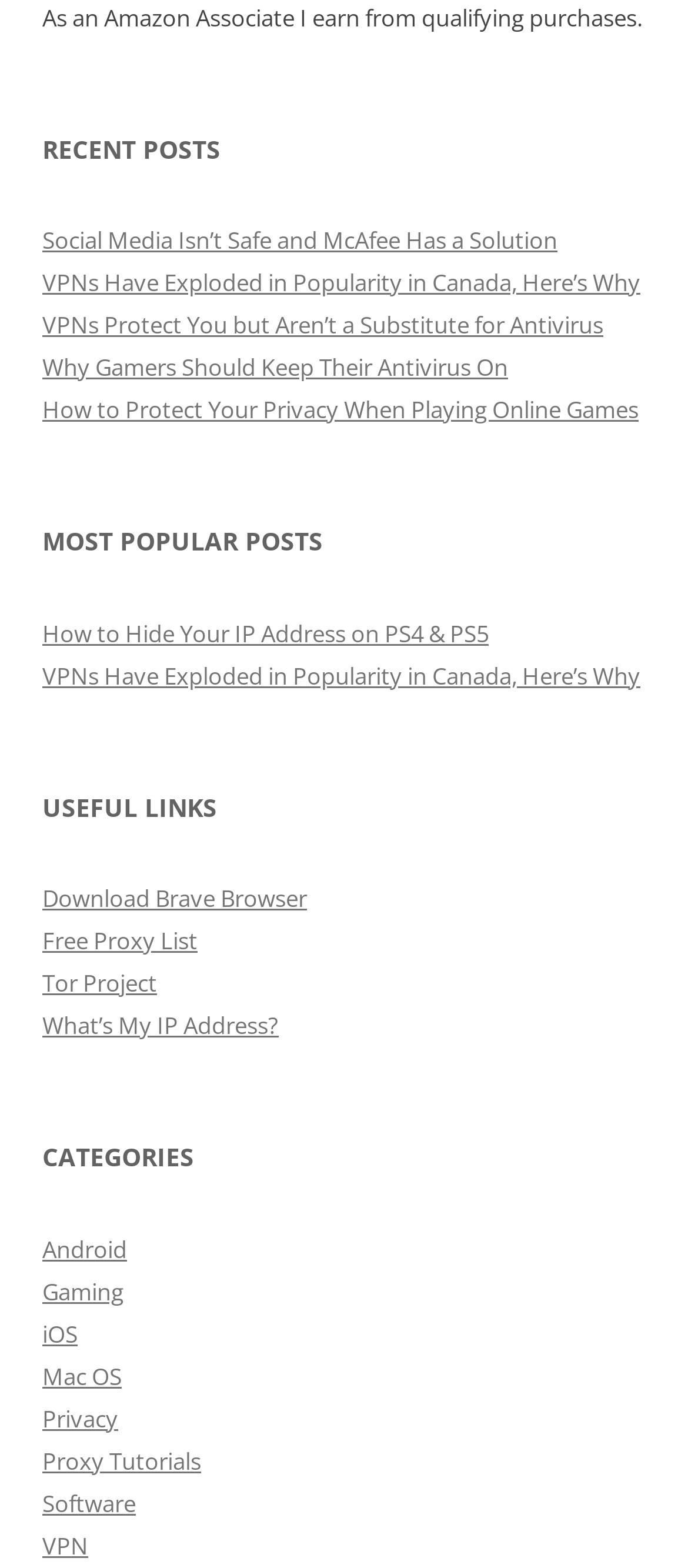Find the UI element described as: "Download Brave Browser" and predict its bounding box coordinates. Ensure the coordinates are four float numbers between 0 and 1, [left, top, right, bottom].

[0.062, 0.563, 0.446, 0.583]